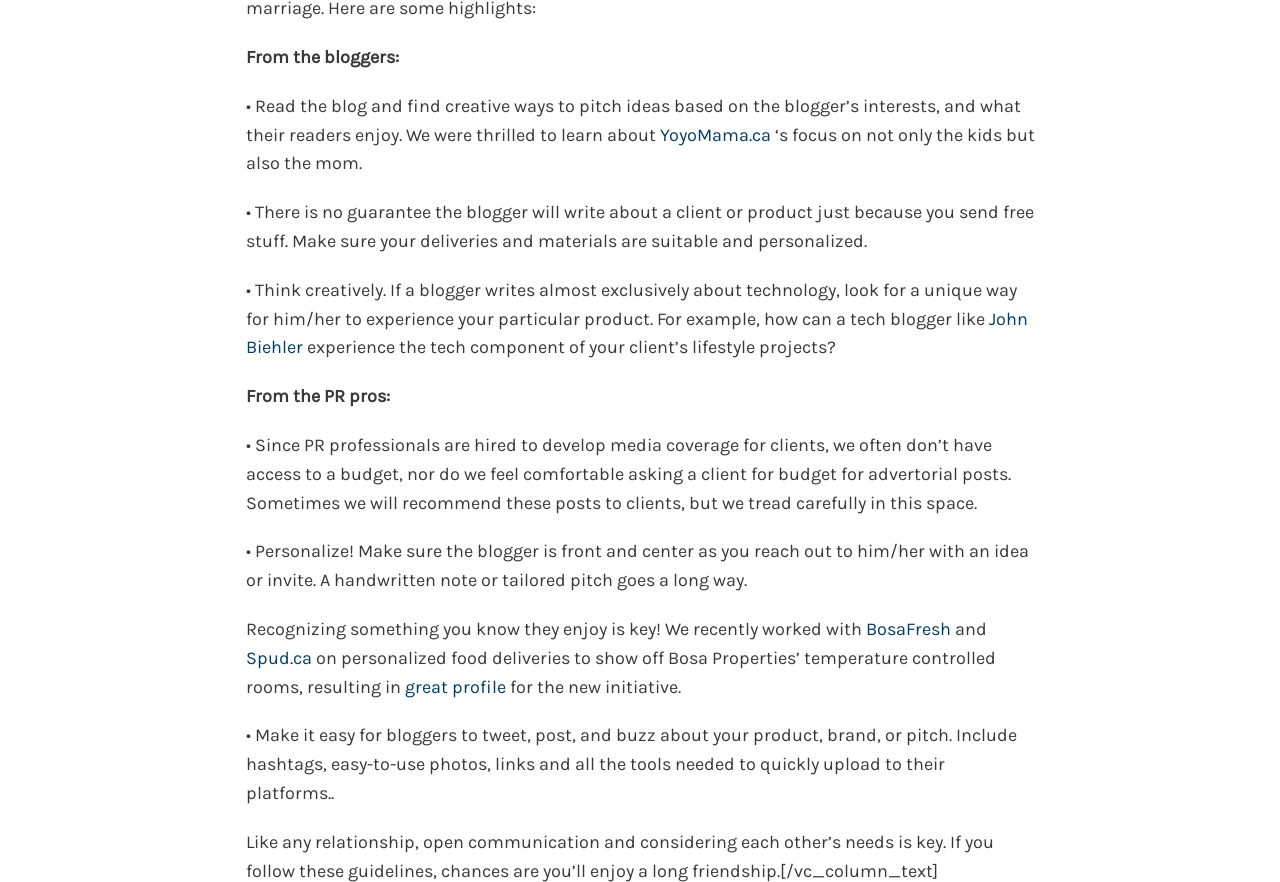Given the element description "John Biehler" in the screenshot, predict the bounding box coordinates of that UI element.

[0.192, 0.349, 0.803, 0.406]